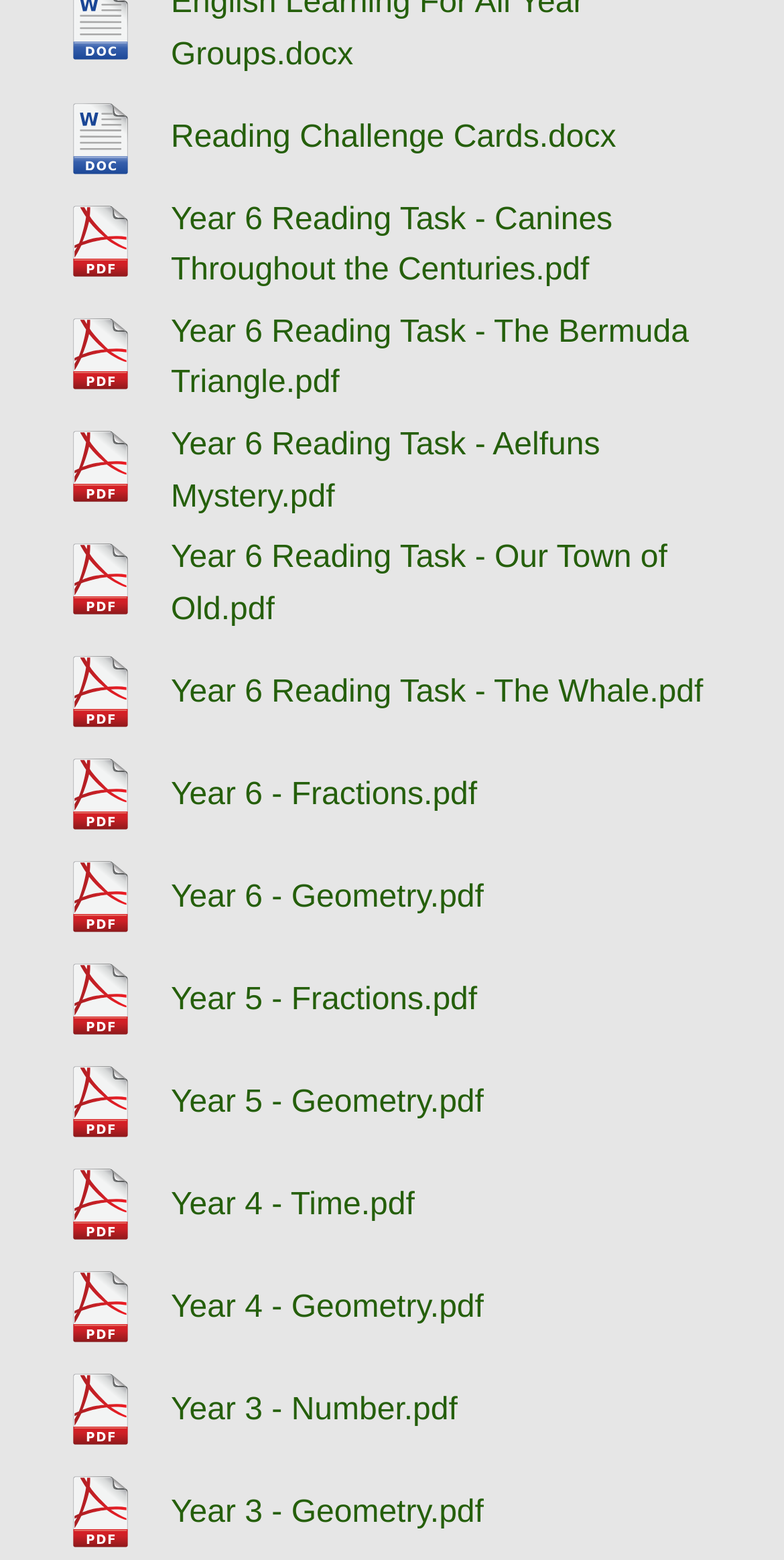Provide the bounding box coordinates of the area you need to click to execute the following instruction: "download Reading Challenge Cards".

[0.051, 0.059, 0.786, 0.118]